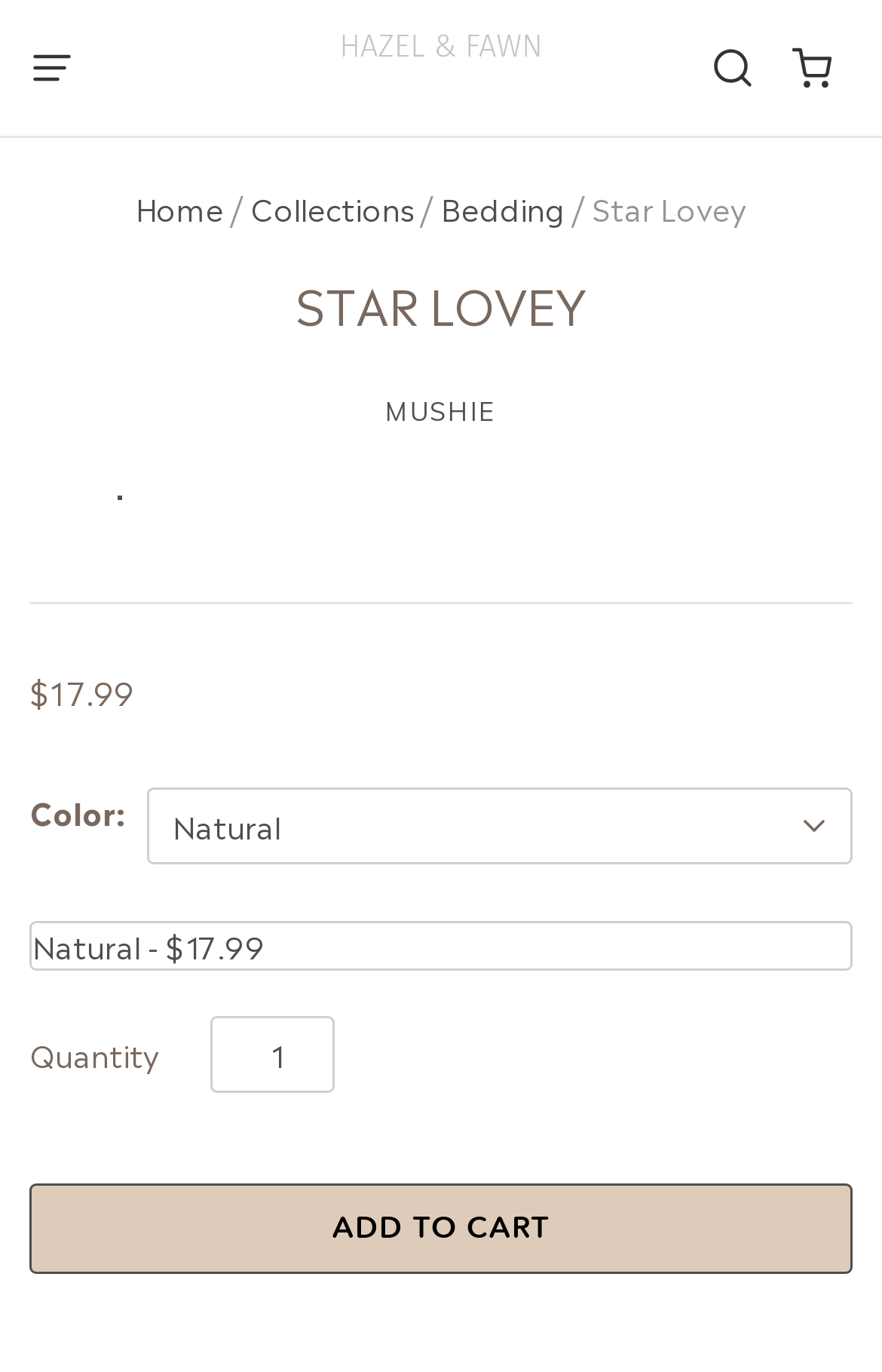Please predict the bounding box coordinates (top-left x, top-left y, bottom-right x, bottom-right y) for the UI element in the screenshot that fits the description: Read More

None